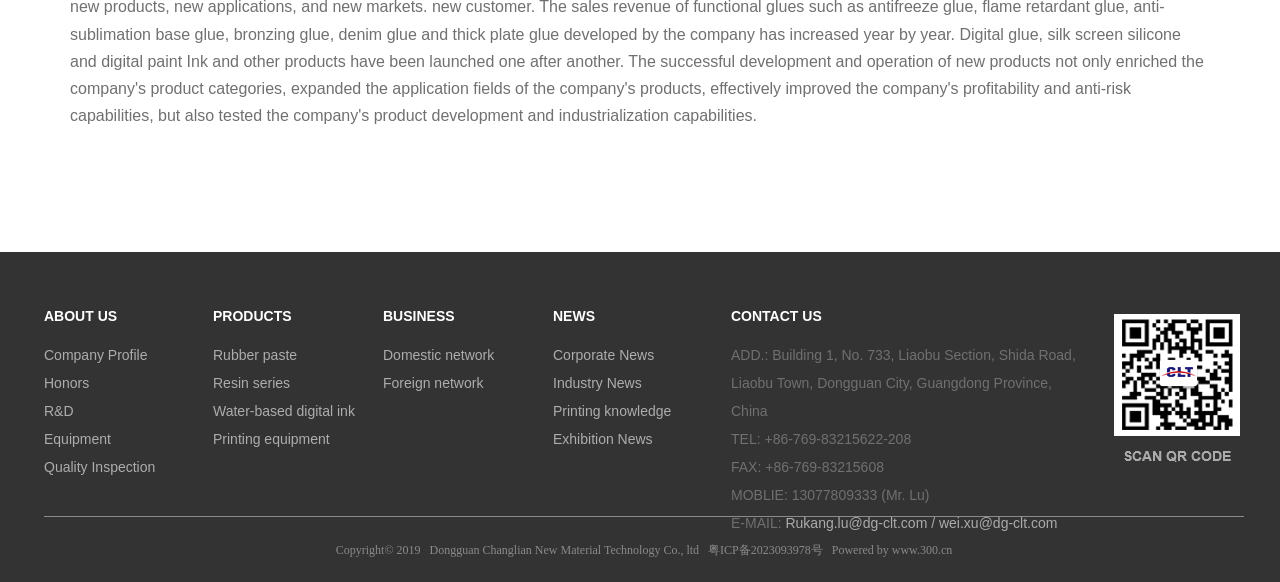Determine the bounding box coordinates of the section I need to click to execute the following instruction: "View icon". Provide the coordinates as four float numbers between 0 and 1, i.e., [left, top, right, bottom].

[0.87, 0.539, 0.969, 0.814]